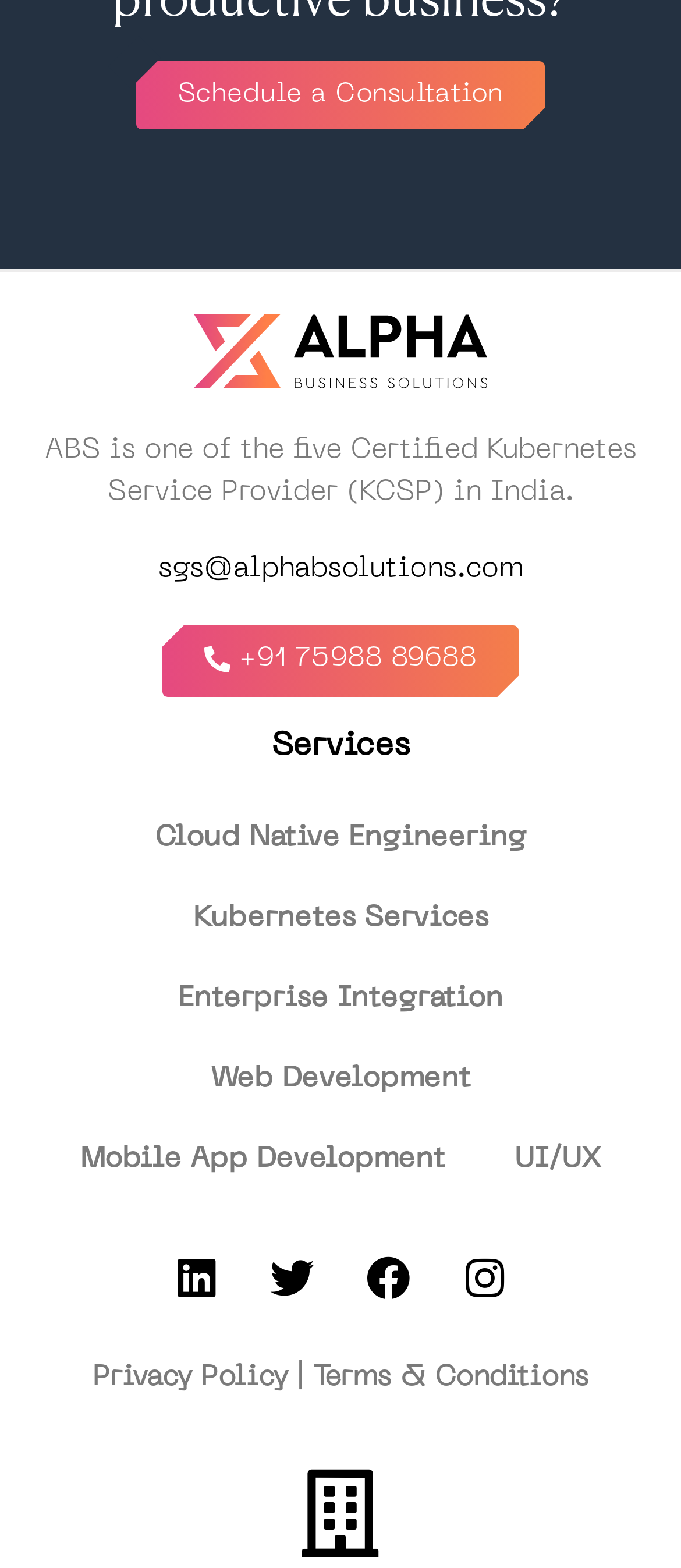Please examine the image and answer the question with a detailed explanation:
What is the company's certification?

The company, ABS, is certified as a Kubernetes Service Provider (KCSP) in India, as mentioned in the static text element.